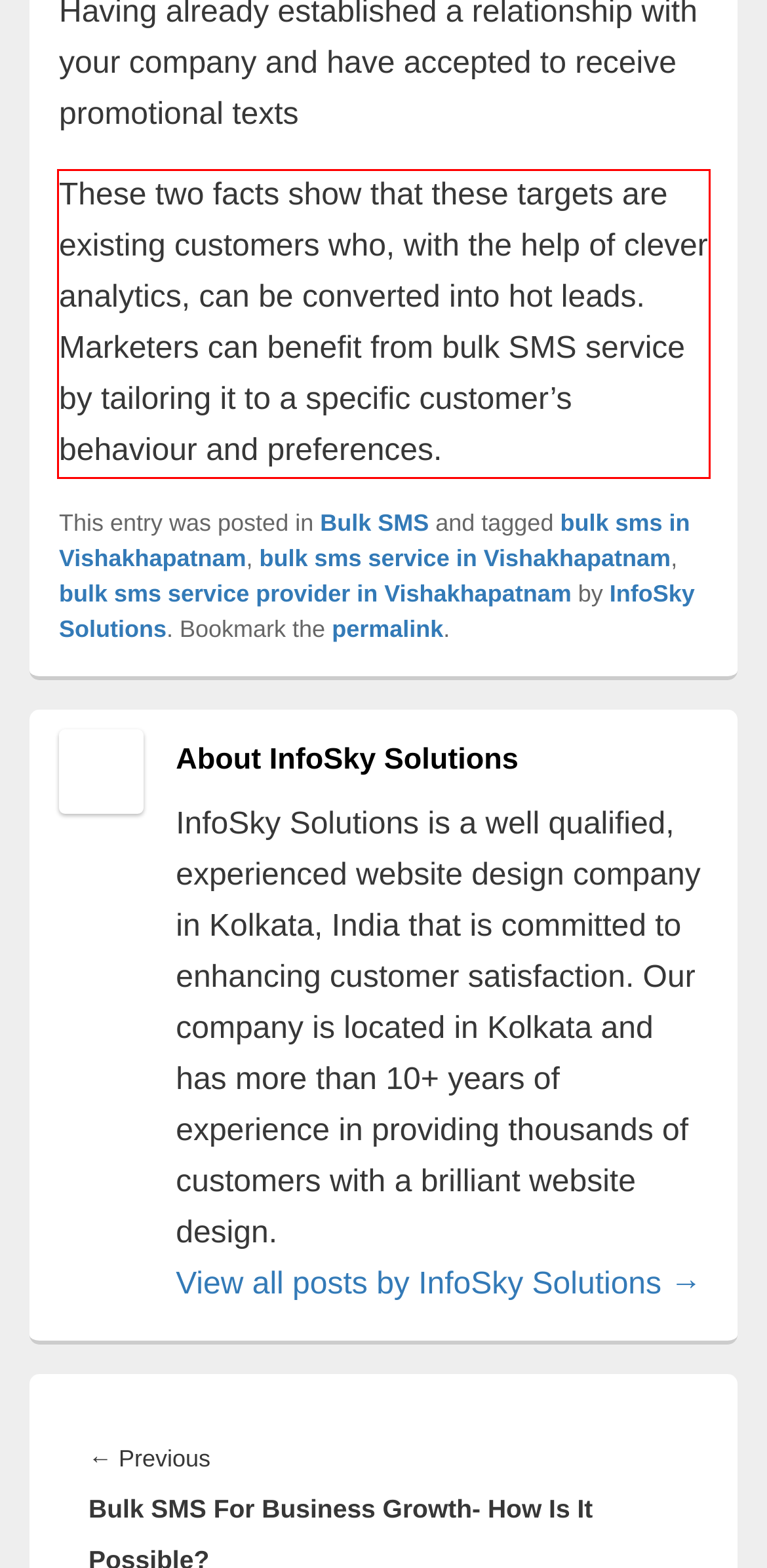You are provided with a screenshot of a webpage featuring a red rectangle bounding box. Extract the text content within this red bounding box using OCR.

These two facts show that these targets are existing customers who, with the help of clever analytics, can be converted into hot leads. Marketers can benefit from bulk SMS service by tailoring it to a specific customer’s behaviour and preferences.